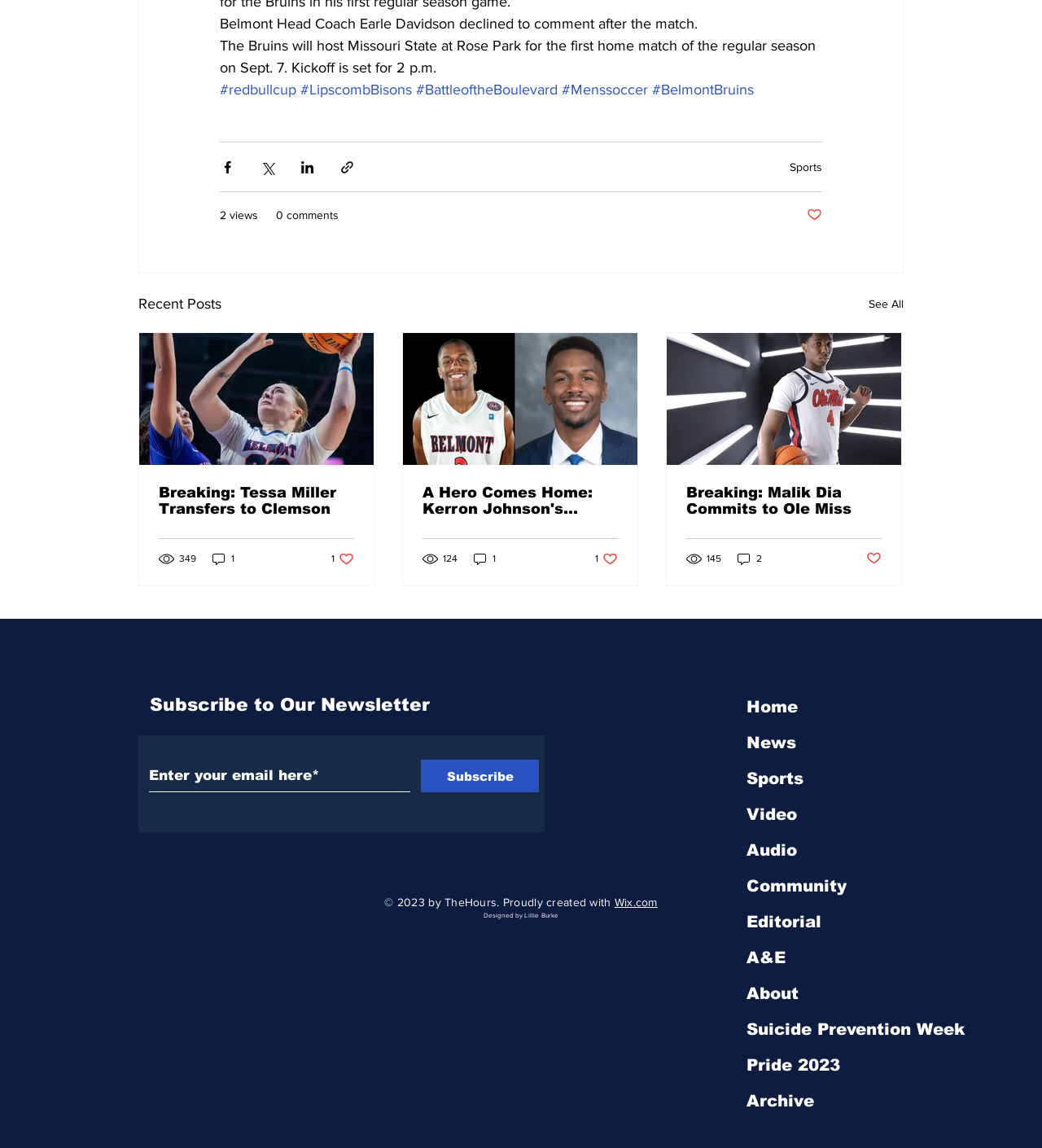What is the name of the team mentioned in the first article?
Examine the screenshot and reply with a single word or phrase.

Belmont Bruins